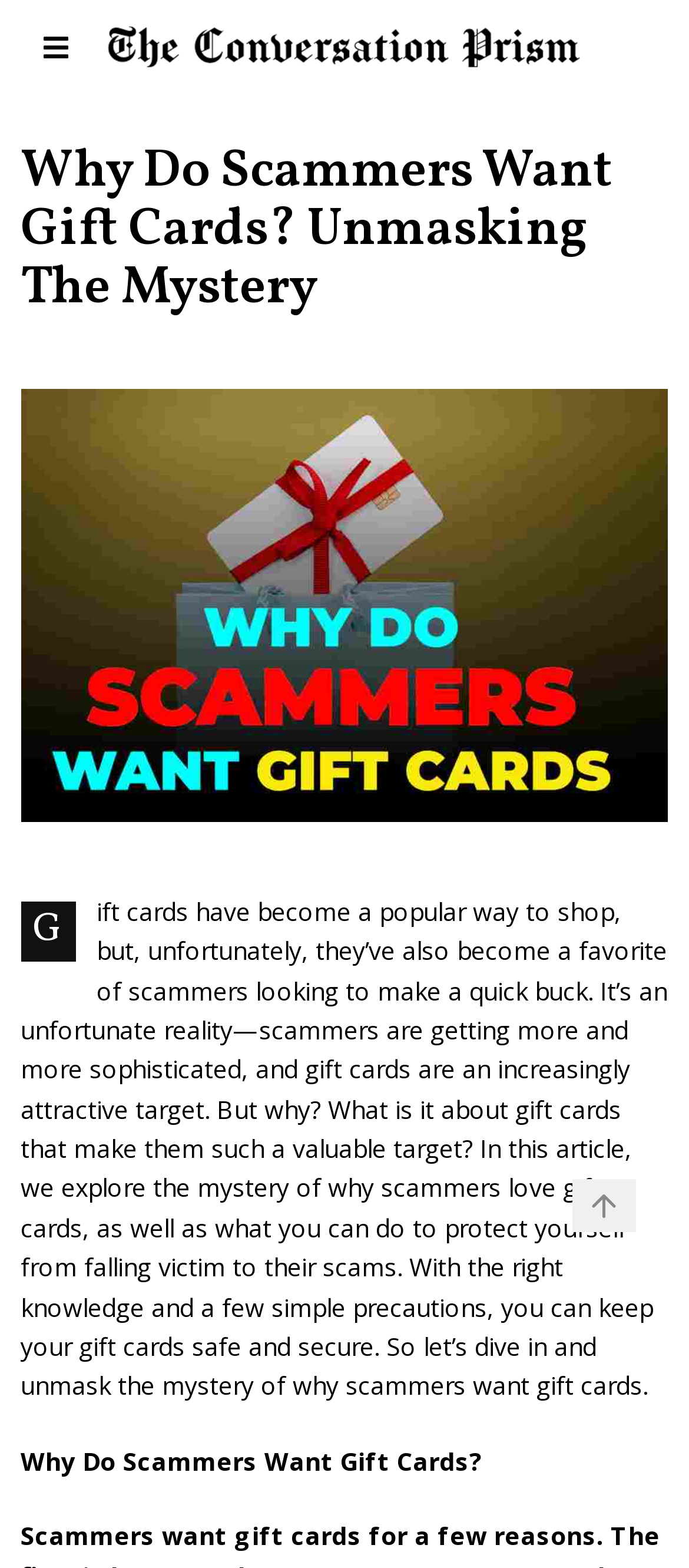What is the format of the content?
Please provide a full and detailed response to the question.

The webpage contains an article with a heading, a figure, and static text, indicating that the content is presented in a written format accompanied by an image.